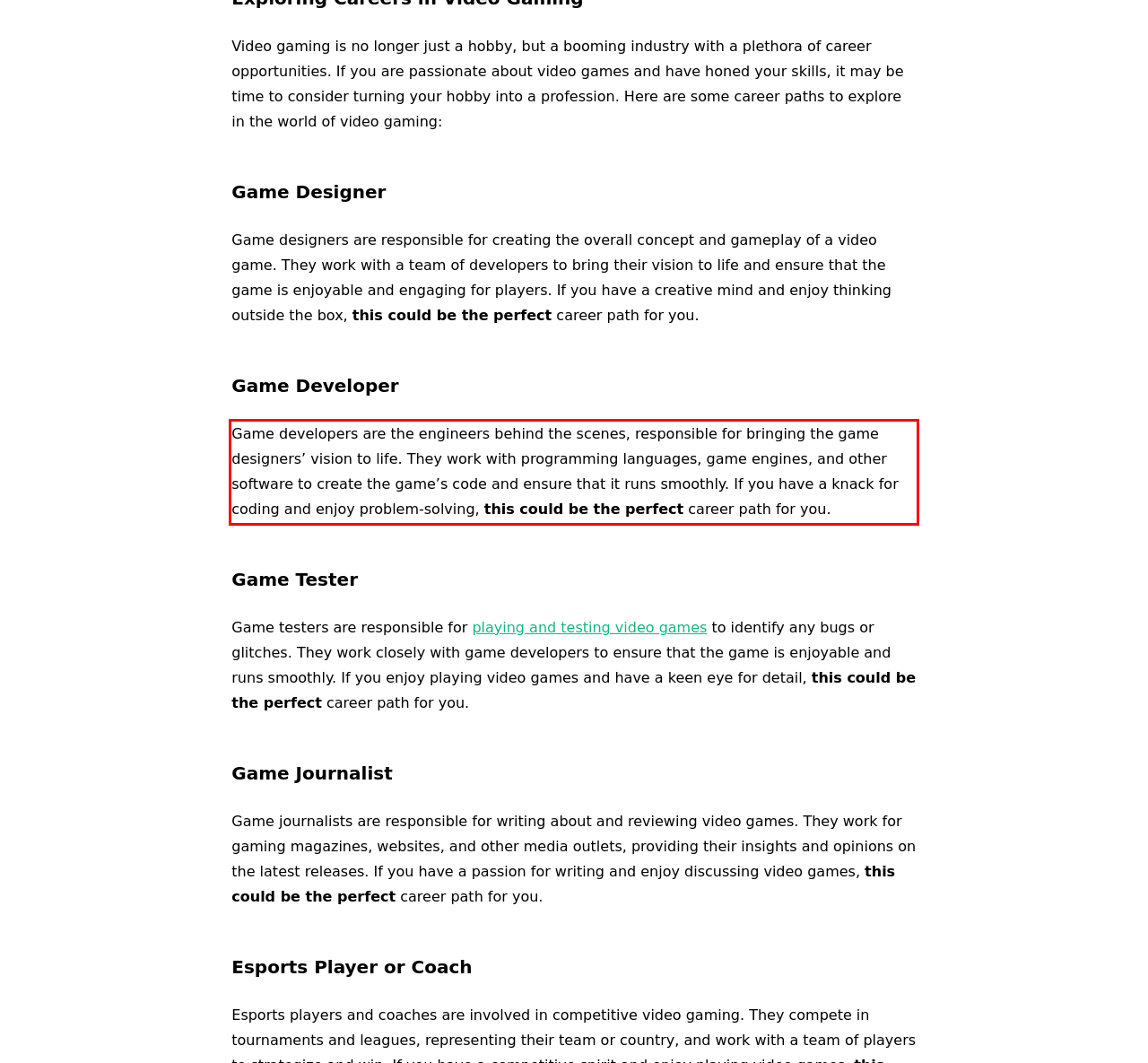Please perform OCR on the UI element surrounded by the red bounding box in the given webpage screenshot and extract its text content.

Game developers are the engineers behind the scenes, responsible for bringing the game designers’ vision to life. They work with programming languages, game engines, and other software to create the game’s code and ensure that it runs smoothly. If you have a knack for coding and enjoy problem-solving, this could be the perfect career path for you.